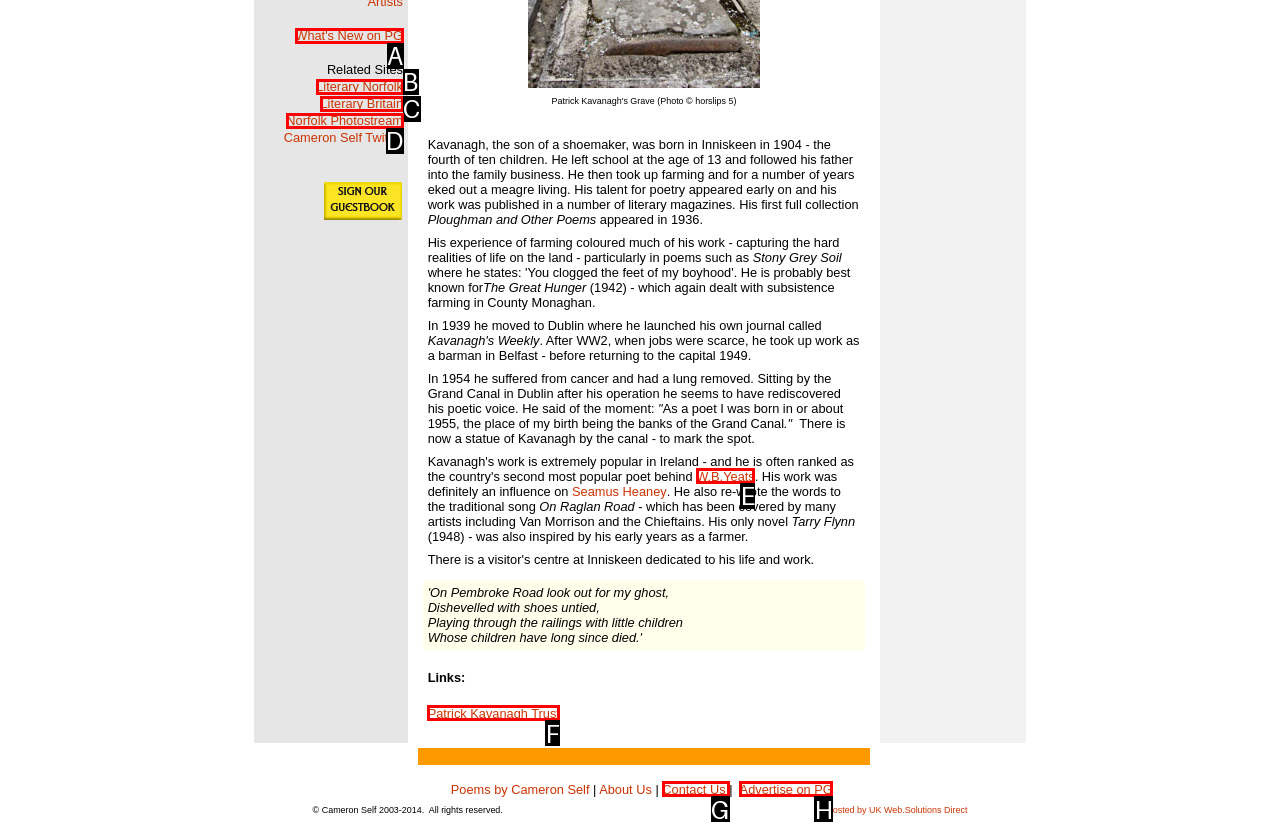Tell me which one HTML element best matches the description: Advertise on PG
Answer with the option's letter from the given choices directly.

H